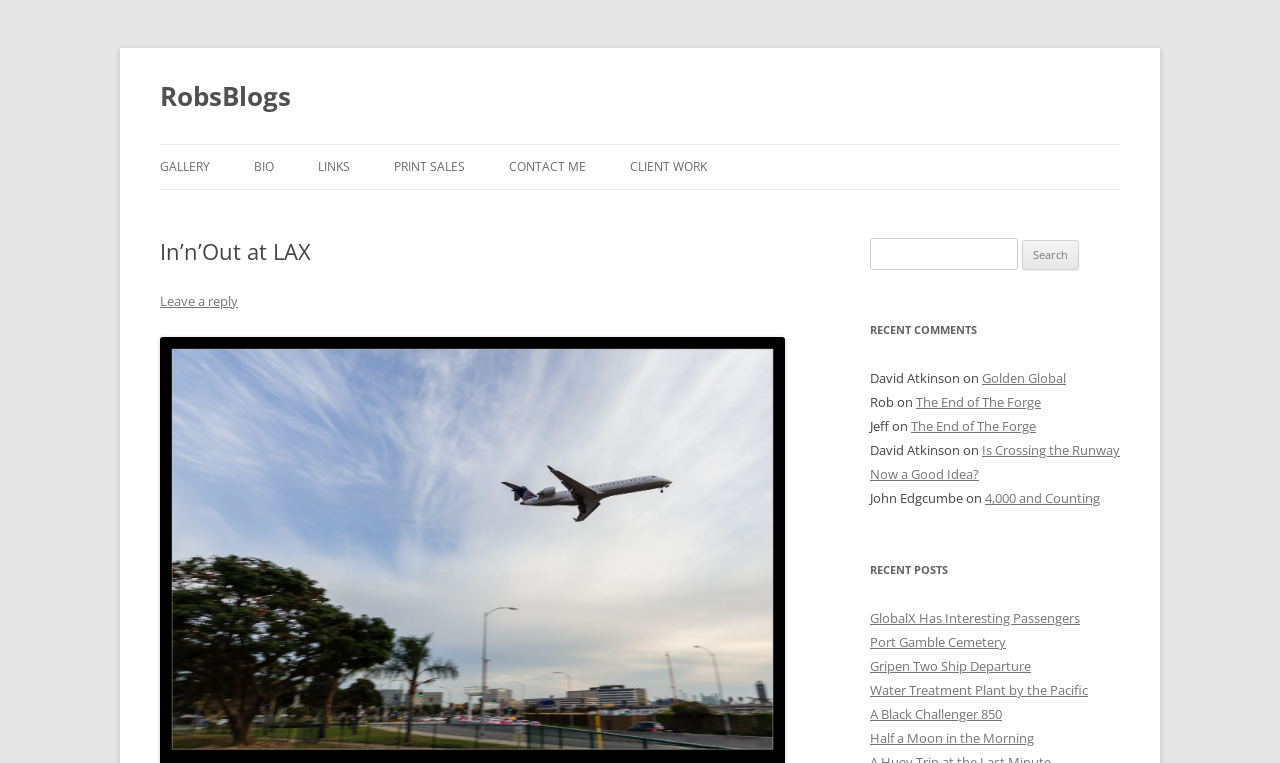What is the category of the link 'MIDWEST HELICOPTERS'?
Please look at the screenshot and answer using one word or phrase.

CLIENT WORK